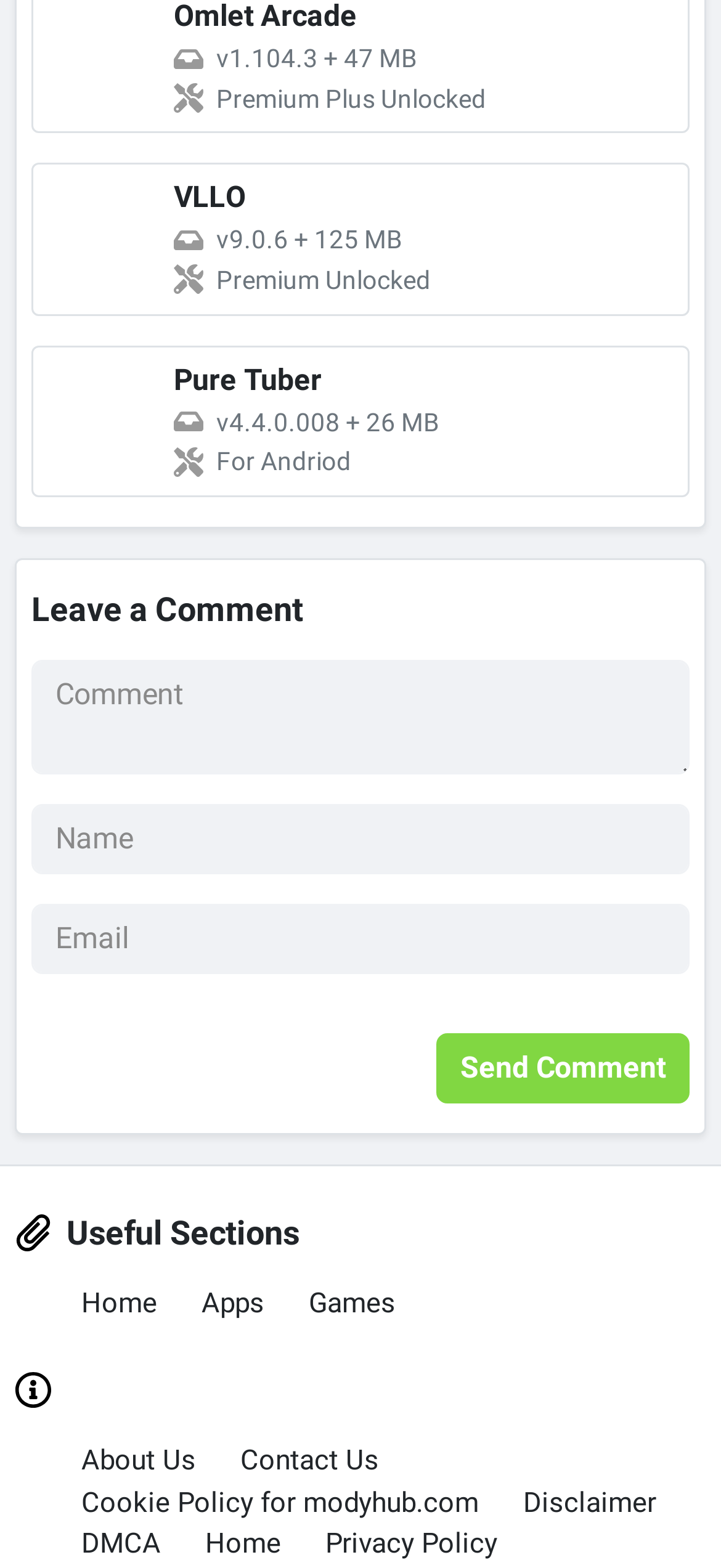Bounding box coordinates are specified in the format (top-left x, top-left y, bottom-right x, bottom-right y). All values are floating point numbers bounded between 0 and 1. Please provide the bounding box coordinate of the region this sentence describes: Home

[0.113, 0.82, 0.218, 0.841]